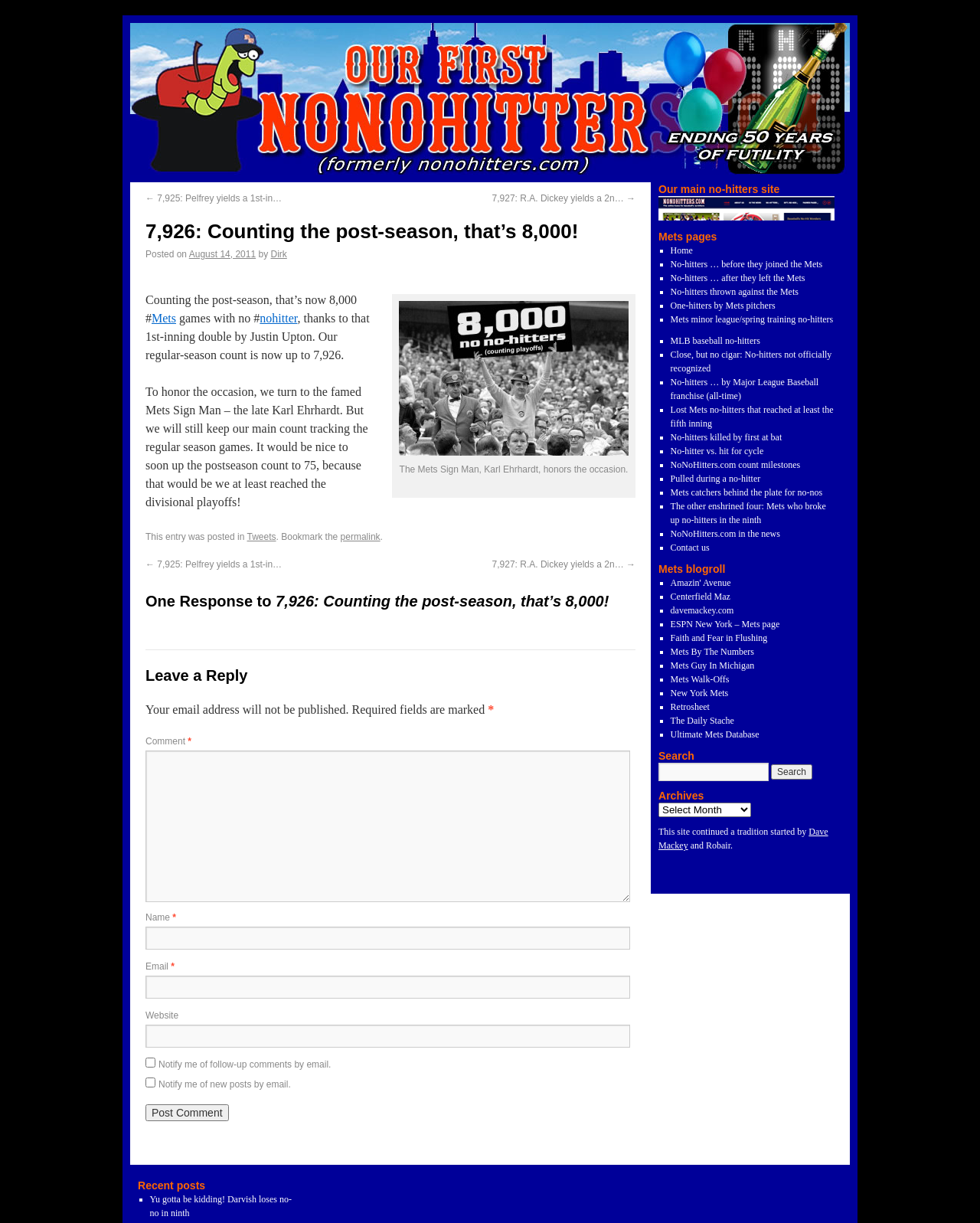Reply to the question with a single word or phrase:
How many fields are required in the comment form?

3